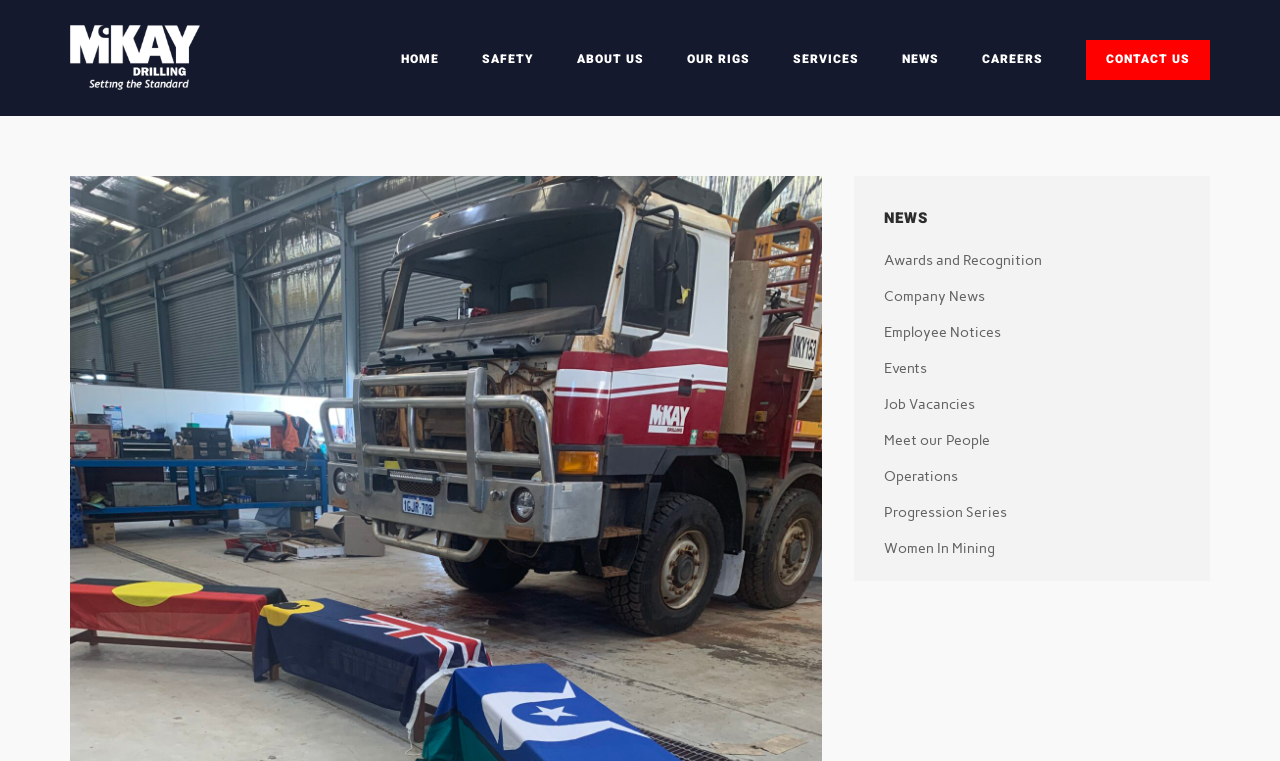What is the category of news articles?
Give a detailed explanation using the information visible in the image.

I looked at the NEWS section and found 9 categories of news articles: Awards and Recognition, Company News, Employee Notices, Events, Job Vacancies, Meet our People, Operations, Progression Series, and Women In Mining.